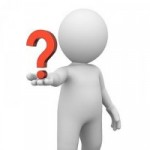Craft a detailed explanation of the image.

The image features a 3D-rendered figure of a person with a simplified, abstract appearance, standing upright and extending one arm forward. In their open palm, they hold a large red question mark, symbolizing inquiry or uncertainty. This visual representation conveys themes of curiosity, asking questions, and seeking information—concepts that resonate in contexts like interviews, research, or learning scenarios. The overall tone is neutral and straightforward, making it suitable for educational or professional content that encourages engagement and exploration of ideas.